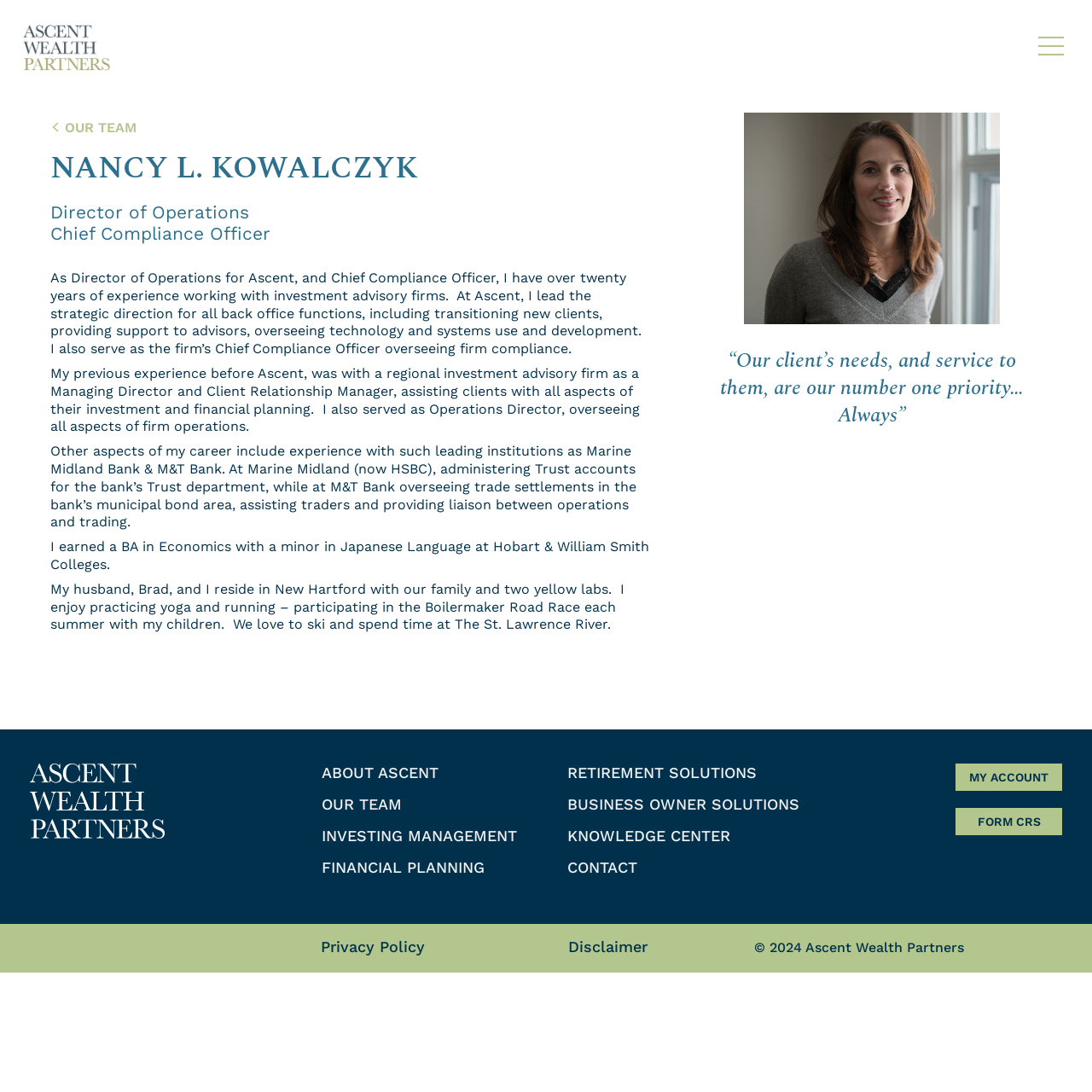Locate the UI element that matches the description FORM CRS in the webpage screenshot. Return the bounding box coordinates in the format (top-left x, top-left y, bottom-right x, bottom-right y), with values ranging from 0 to 1.

[0.895, 0.746, 0.953, 0.759]